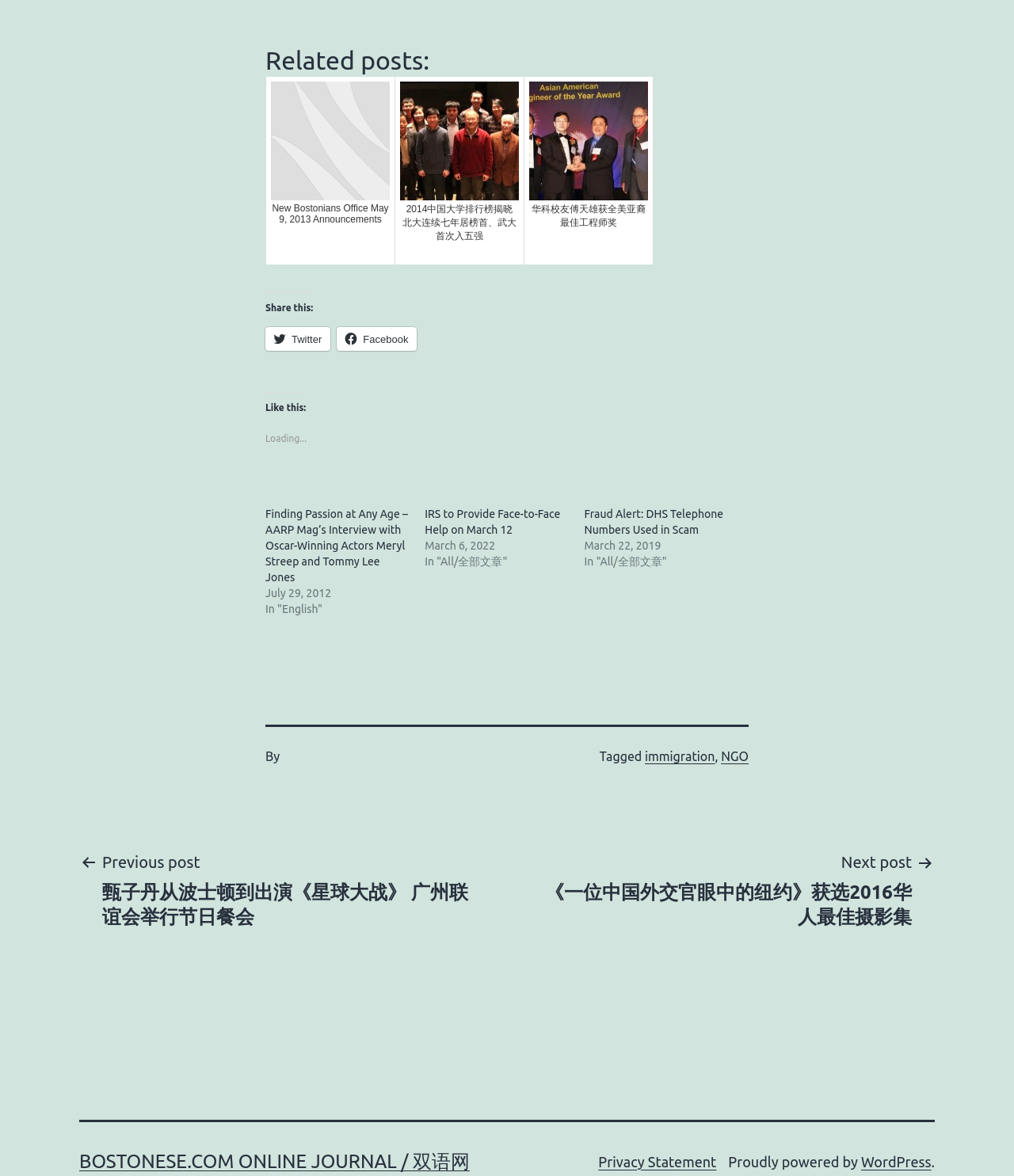Locate the bounding box coordinates of the element to click to perform the following action: 'Open the study submenu'. The coordinates should be given as four float values between 0 and 1, in the form of [left, top, right, bottom].

None